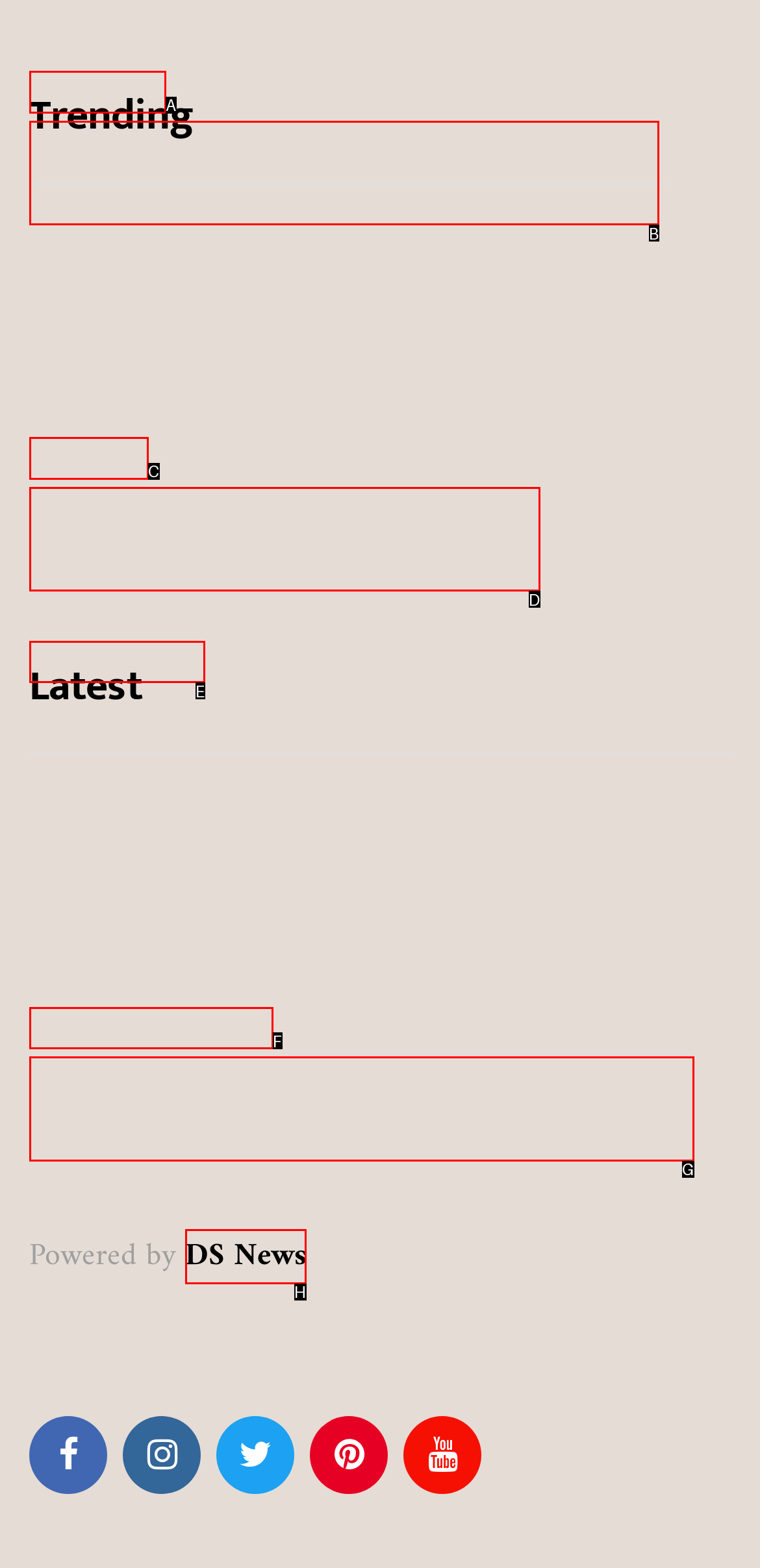Please select the letter of the HTML element that fits the description: DS News. Answer with the option's letter directly.

H